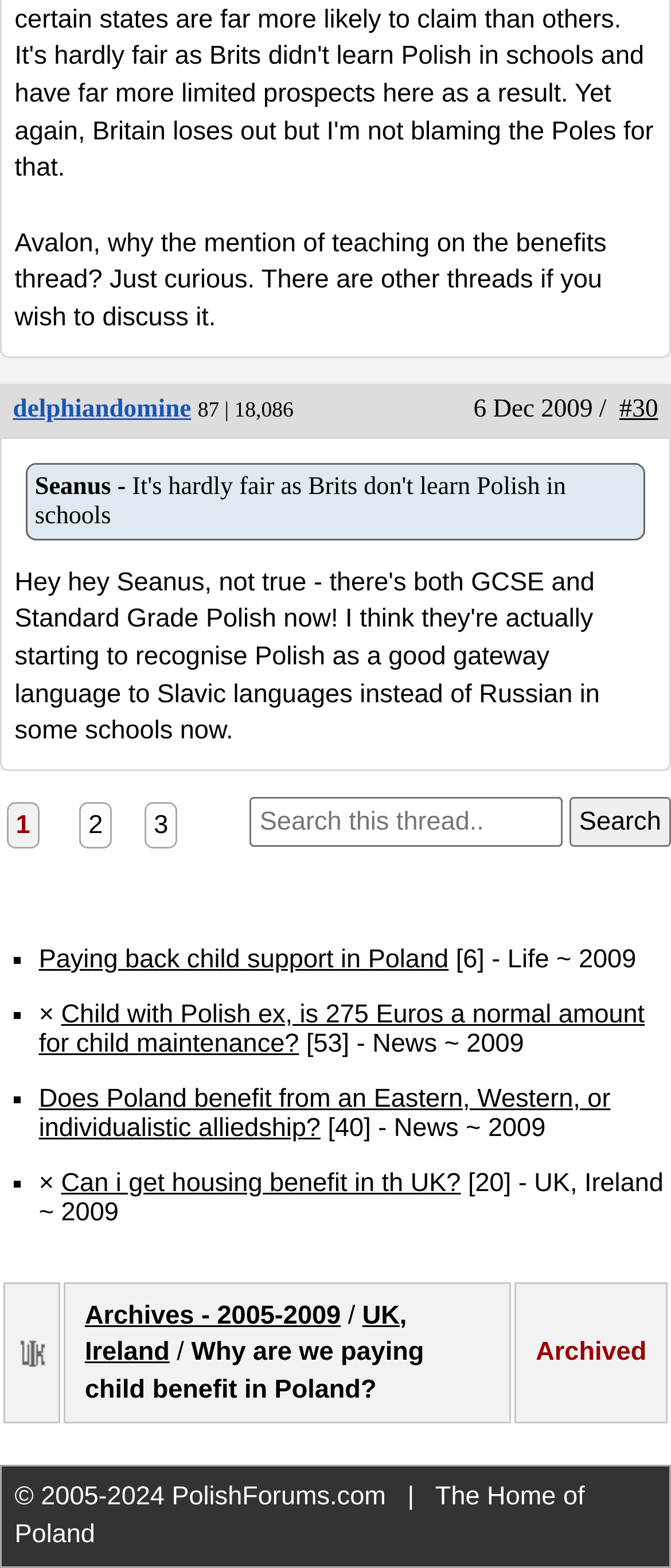What is the name of the website?
Provide a detailed and extensive answer to the question.

The website's name is mentioned in the footer section, specifically in the text '© 2005-2024 PolishForums.com'.